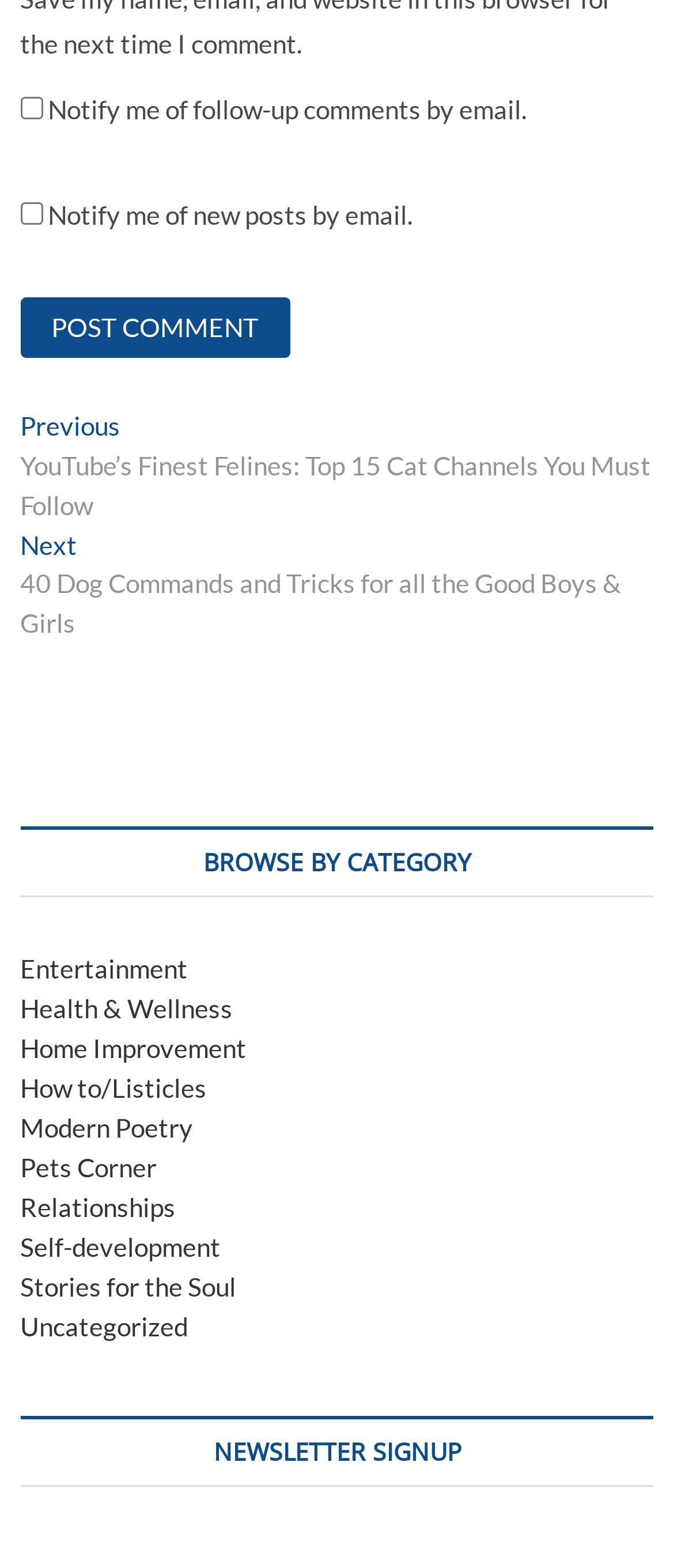Locate the bounding box of the UI element described in the following text: "Stories for the Soul".

[0.03, 0.811, 0.351, 0.831]